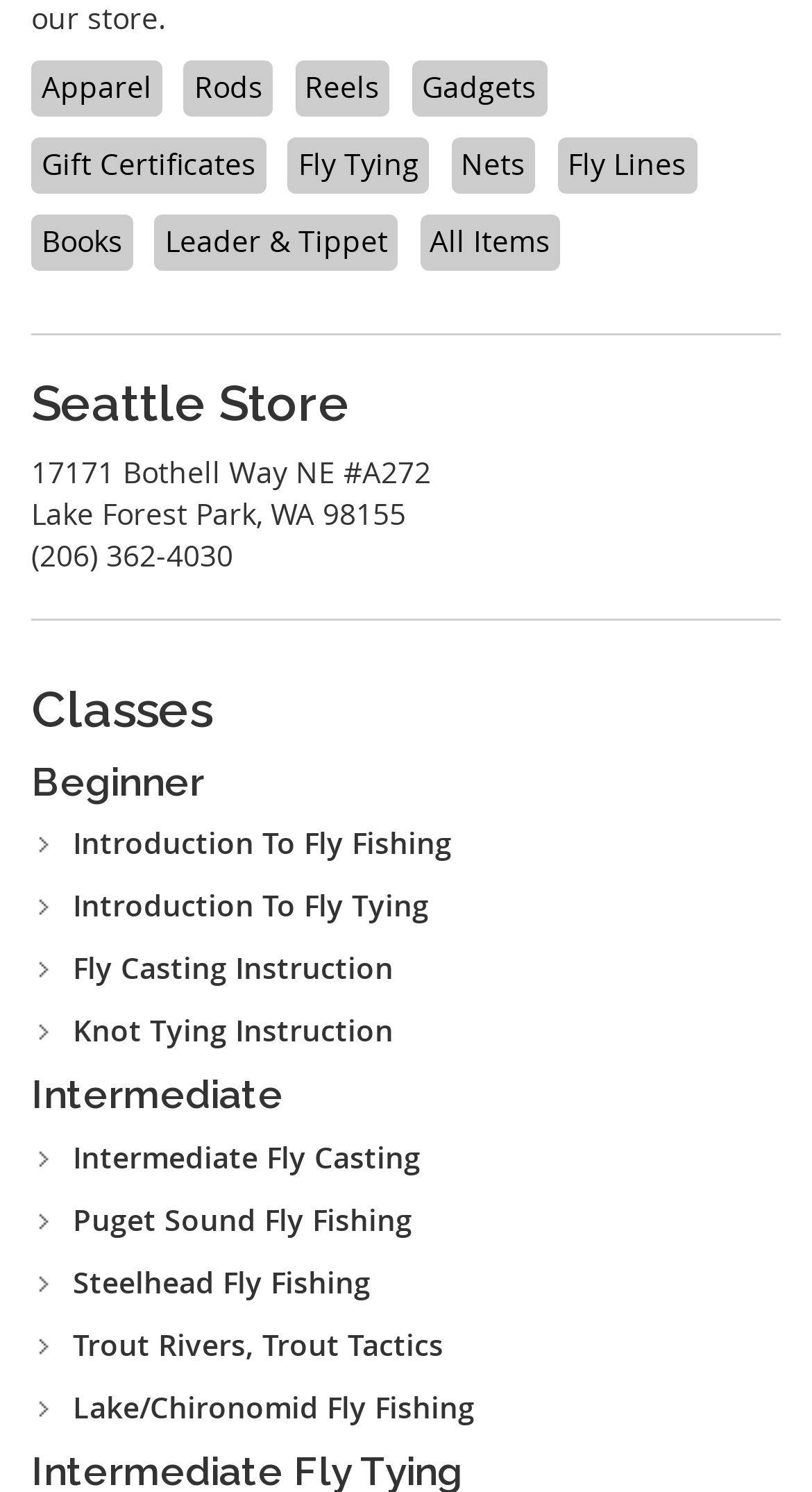What is the phone number of the store?
Ensure your answer is thorough and detailed.

The phone number of the store can be found in the section labeled 'Seattle Store', which provides the phone number as '(206) 362-4030'.